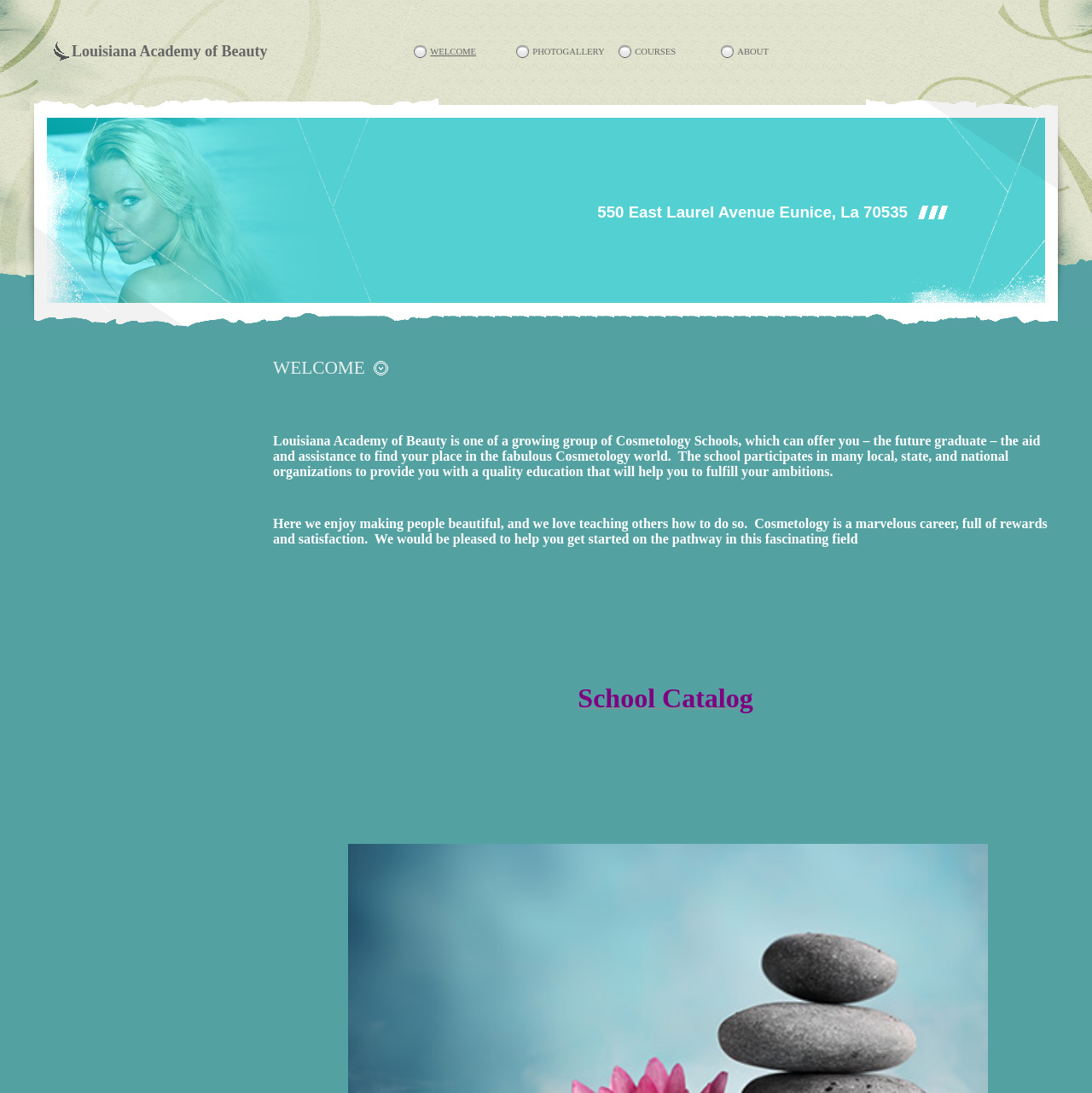Give an in-depth explanation of the webpage layout and content.

The webpage is for the Louisiana Academy of Beauty, with a welcome message and a navigation menu at the top. The navigation menu consists of four tabs: WELCOME, PHOTOGALLERY, COURSES, and ABOUT, each with a corresponding link. Below the navigation menu, there is a heading that reads "Louisiana Academy of Beauty" and a brief description of the academy.

On the left side of the page, there is a section that displays the address of the academy, "550 East Laurel Avenue Eunice, La 70535", along with a small image. Below this section, there is a paragraph of text that describes the academy's mission and goals, mentioning its participation in local, state, and national organizations to provide a quality education.

On the right side of the page, there is a section that appears to be a call-to-action, with a heading that reads "WELCOME" and a brief description of the academy. Below this section, there is a link to the school's catalog.

The overall layout of the page is organized, with clear headings and concise text. The use of images and links adds visual interest and provides additional information to the user.